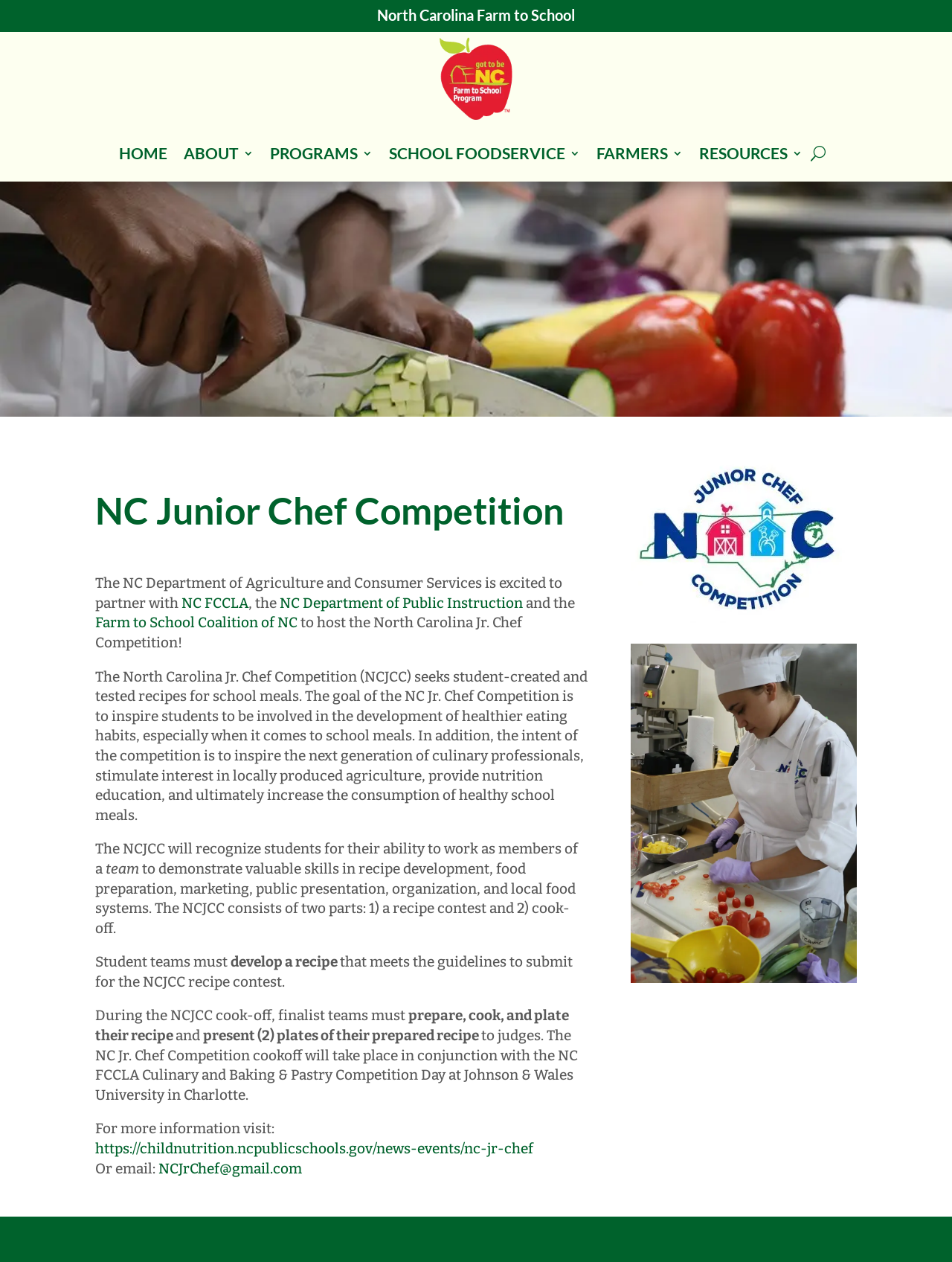How many links are there in the navigation menu?
Offer a detailed and full explanation in response to the question.

The navigation menu consists of links 'HOME', 'ABOUT 3', 'PROGRAMS 3', 'SCHOOL FOODSERVICE 3', 'FARMERS 3', and 'RESOURCES 3', which are 6 links in total.